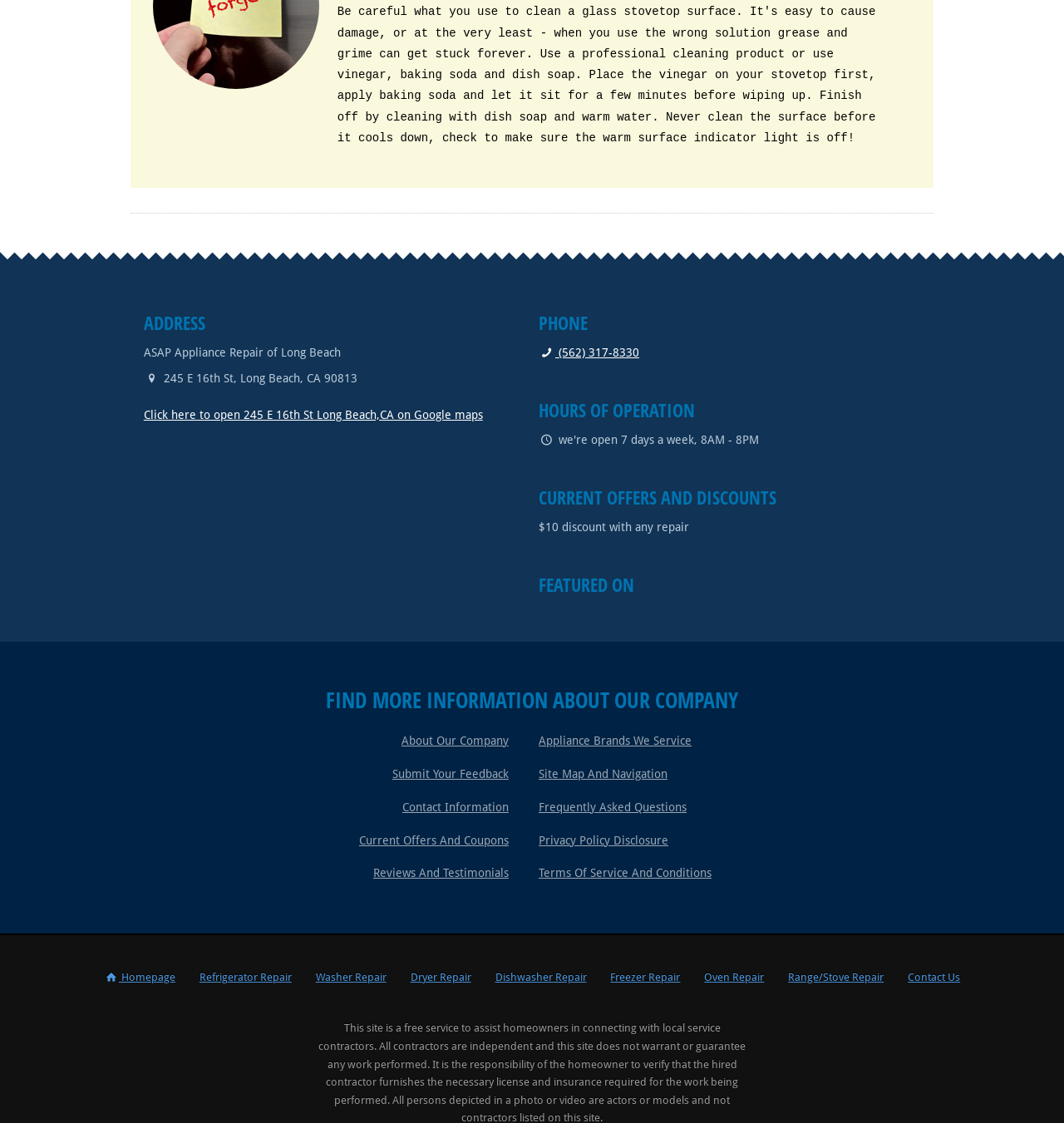Please determine the bounding box coordinates of the element's region to click for the following instruction: "Call the phone number".

[0.506, 0.308, 0.601, 0.32]